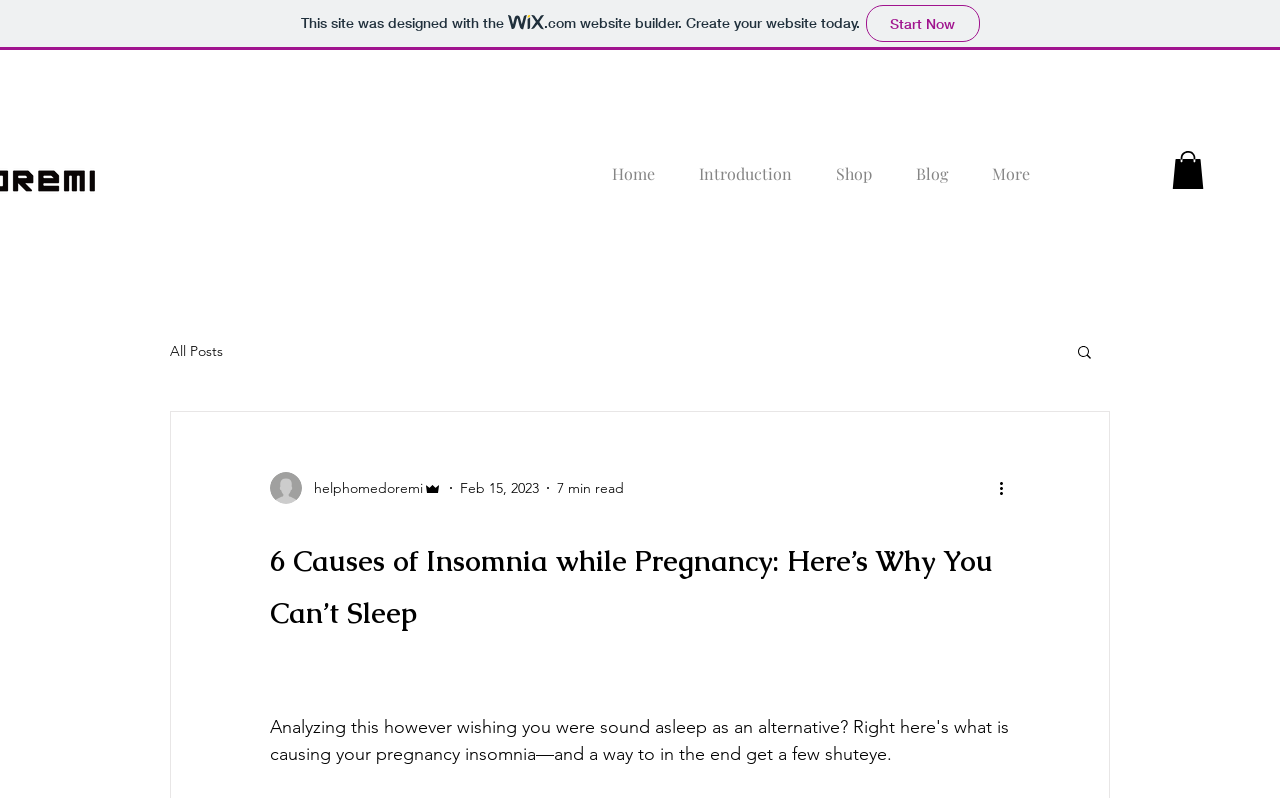Indicate the bounding box coordinates of the clickable region to achieve the following instruction: "Read the '6 Causes of Insomnia while Pregnancy' article."

[0.211, 0.665, 0.789, 0.796]